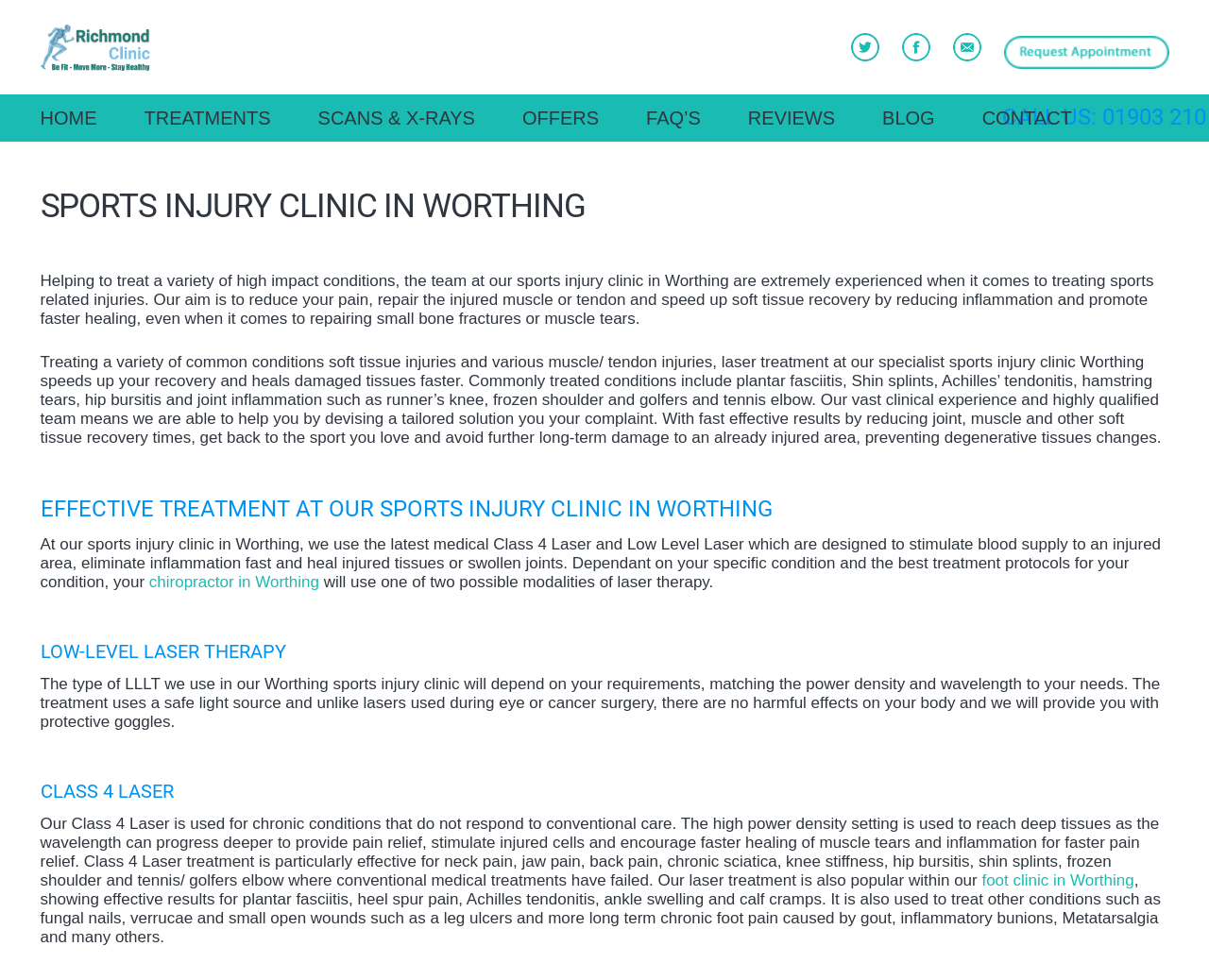Pinpoint the bounding box coordinates of the clickable area necessary to execute the following instruction: "Visit the Twitter page". The coordinates should be given as four float numbers between 0 and 1, namely [left, top, right, bottom].

[0.704, 0.034, 0.727, 0.063]